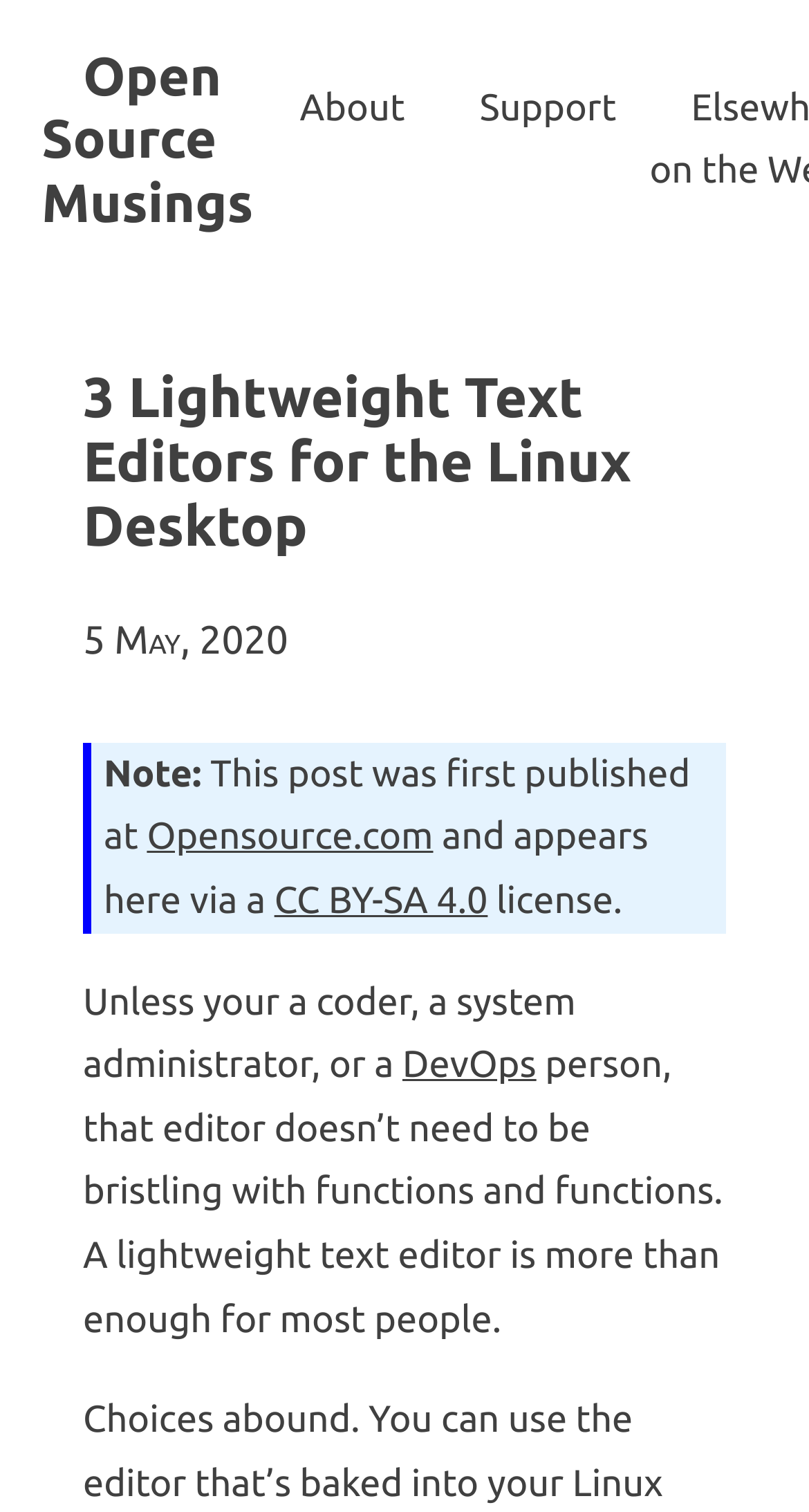Extract the bounding box coordinates of the UI element described by: "CC BY-SA 4.0". The coordinates should include four float numbers ranging from 0 to 1, e.g., [left, top, right, bottom].

[0.339, 0.582, 0.603, 0.609]